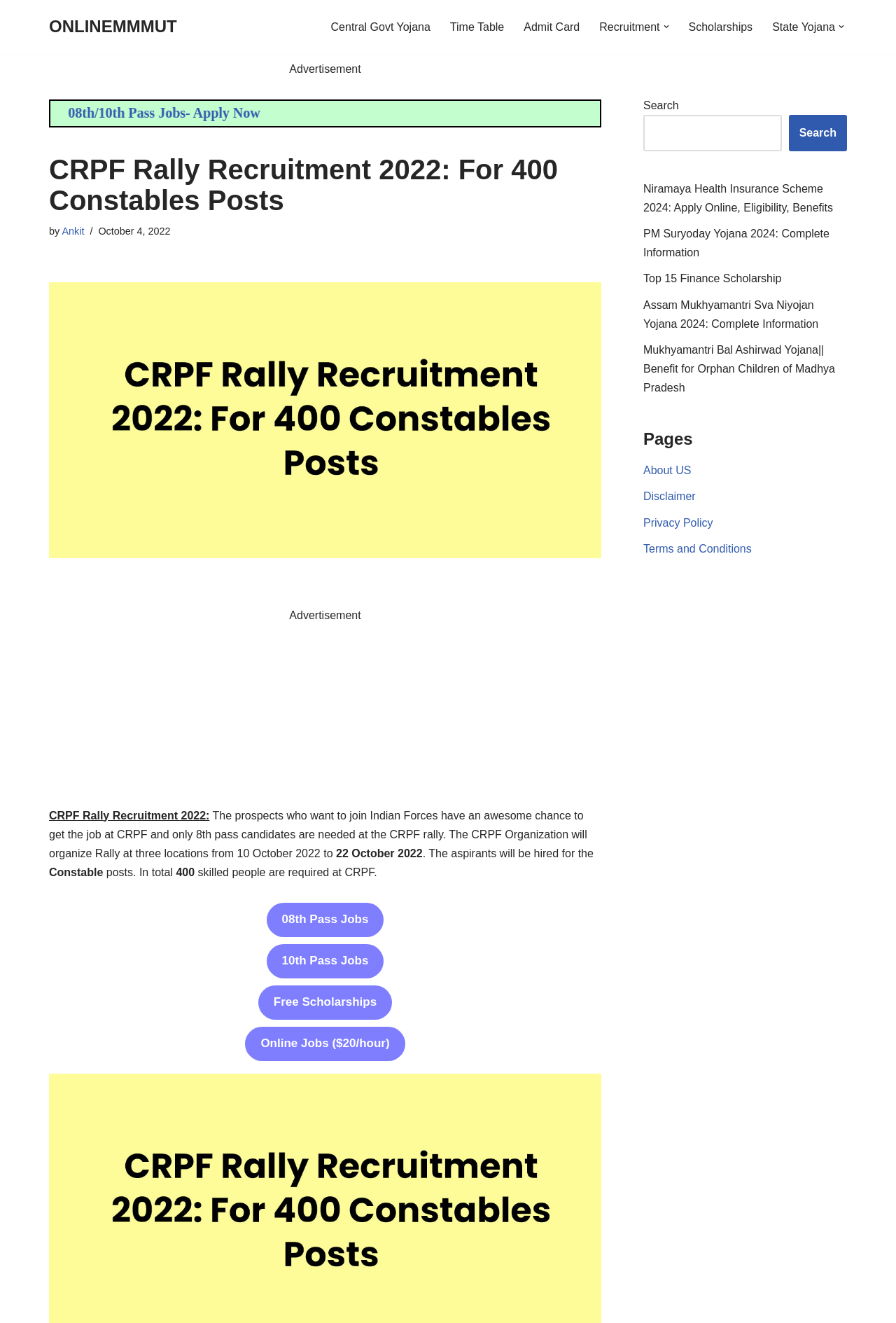Find the bounding box coordinates of the clickable element required to execute the following instruction: "Sign in". Provide the coordinates as four float numbers between 0 and 1, i.e., [left, top, right, bottom].

None